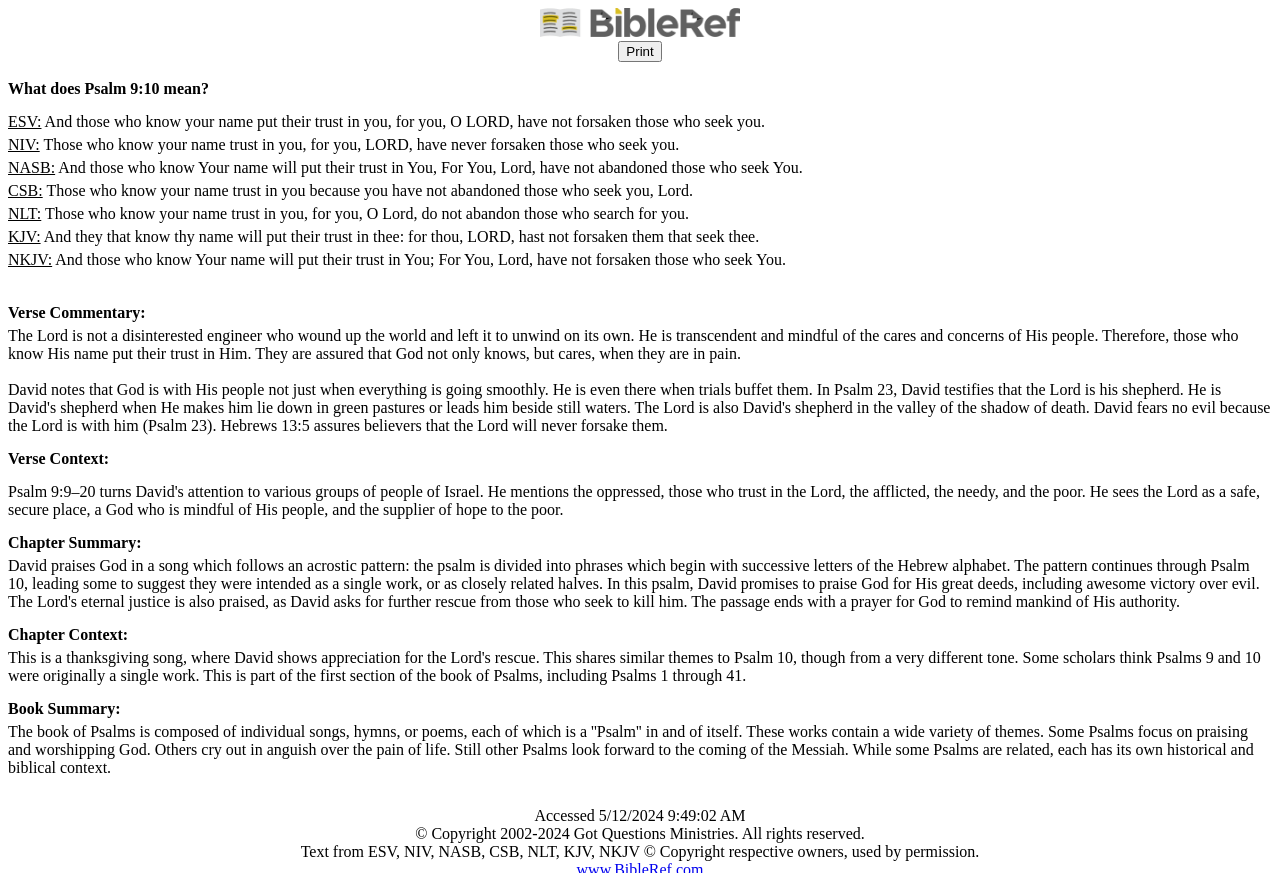How many Bible translations are provided?
Give a detailed explanation using the information visible in the image.

I can see that the webpage provides translations from ESV, NIV, NASB, CSB, NLT, KJV, and NKJV, which are 7 different Bible translations.